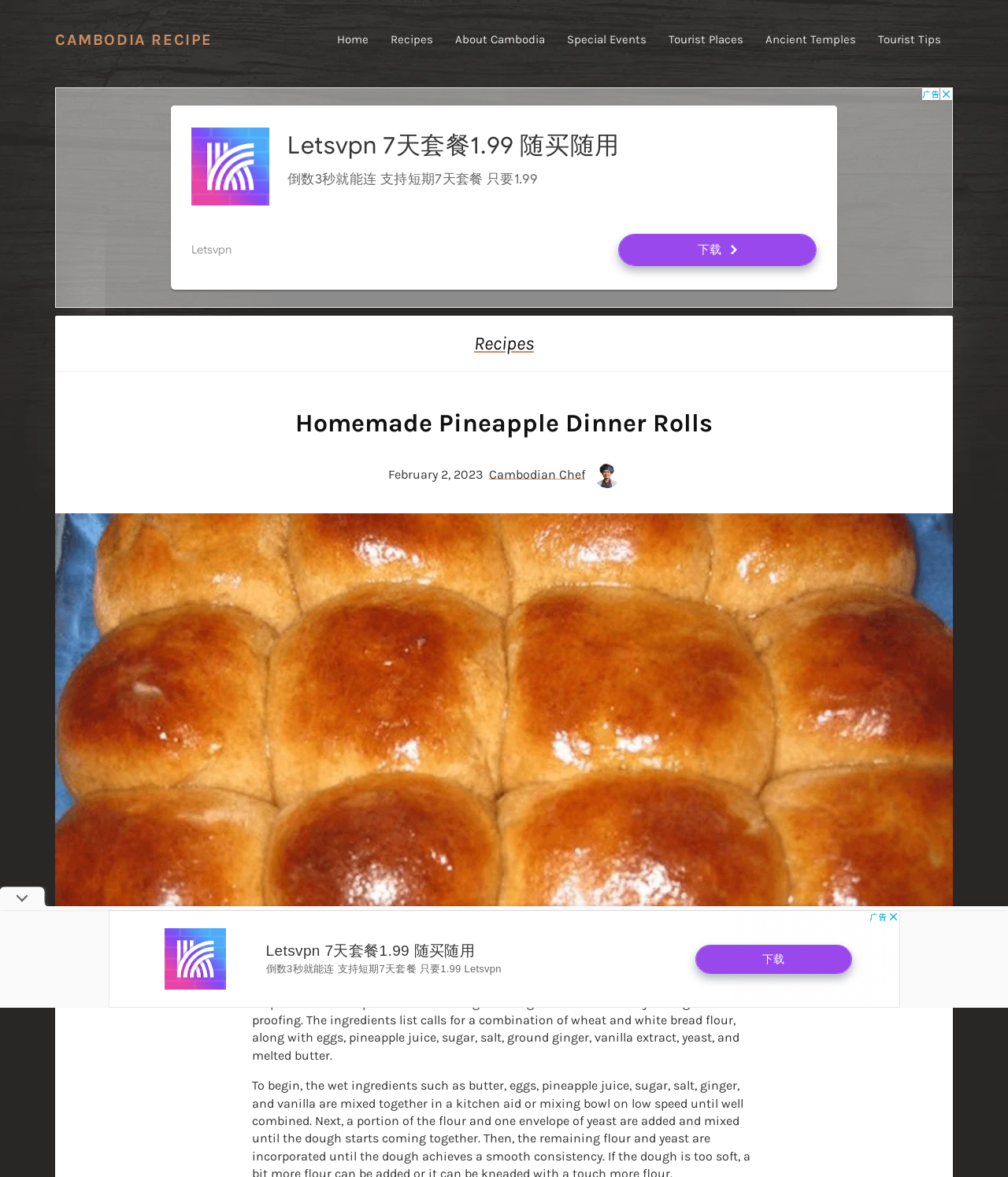Find the bounding box coordinates of the clickable element required to execute the following instruction: "Click on the 'Recipes' link". Provide the coordinates as four float numbers between 0 and 1, i.e., [left, top, right, bottom].

[0.47, 0.283, 0.53, 0.301]